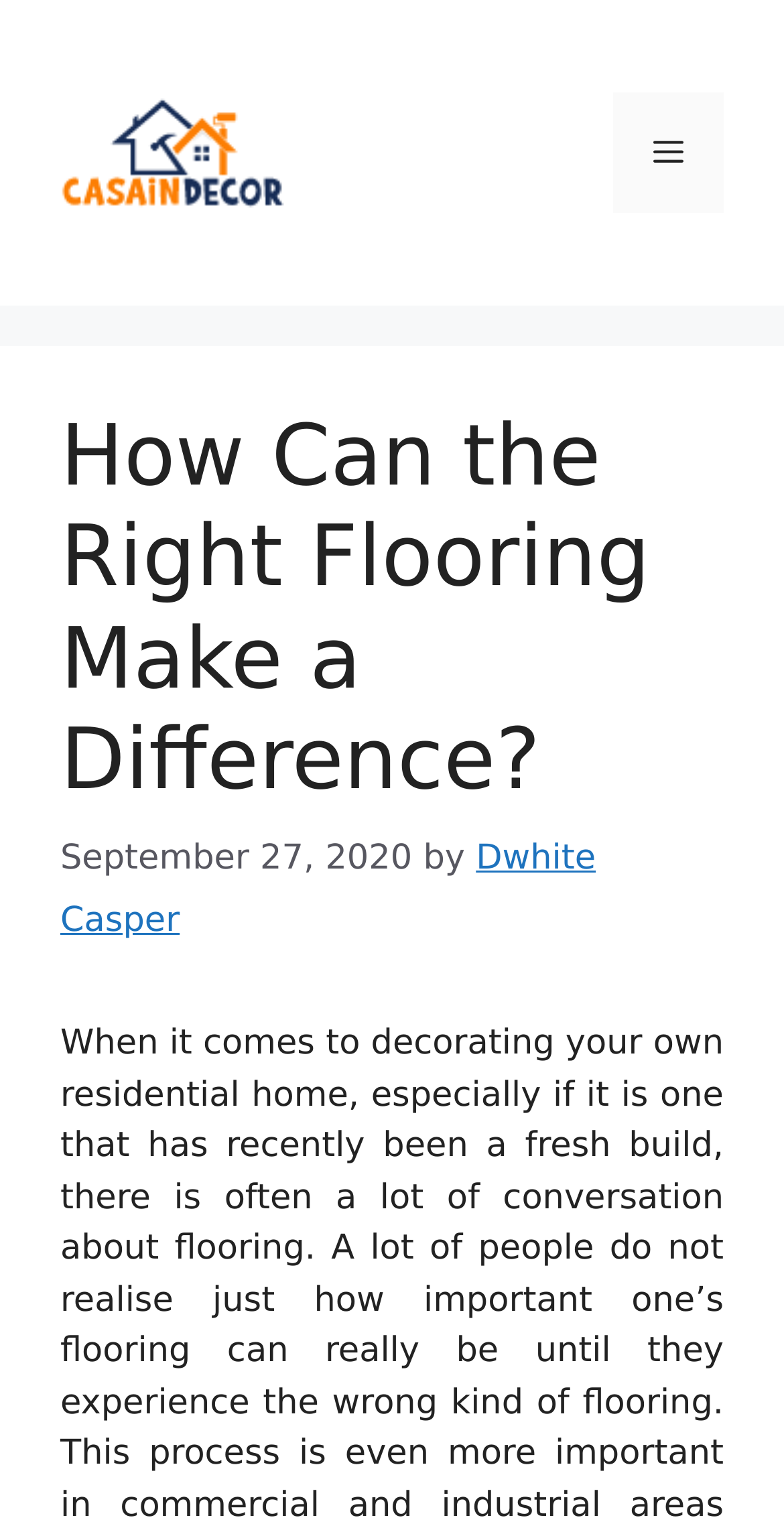Answer the question below with a single word or a brief phrase: 
What is the date of the article?

September 27, 2020